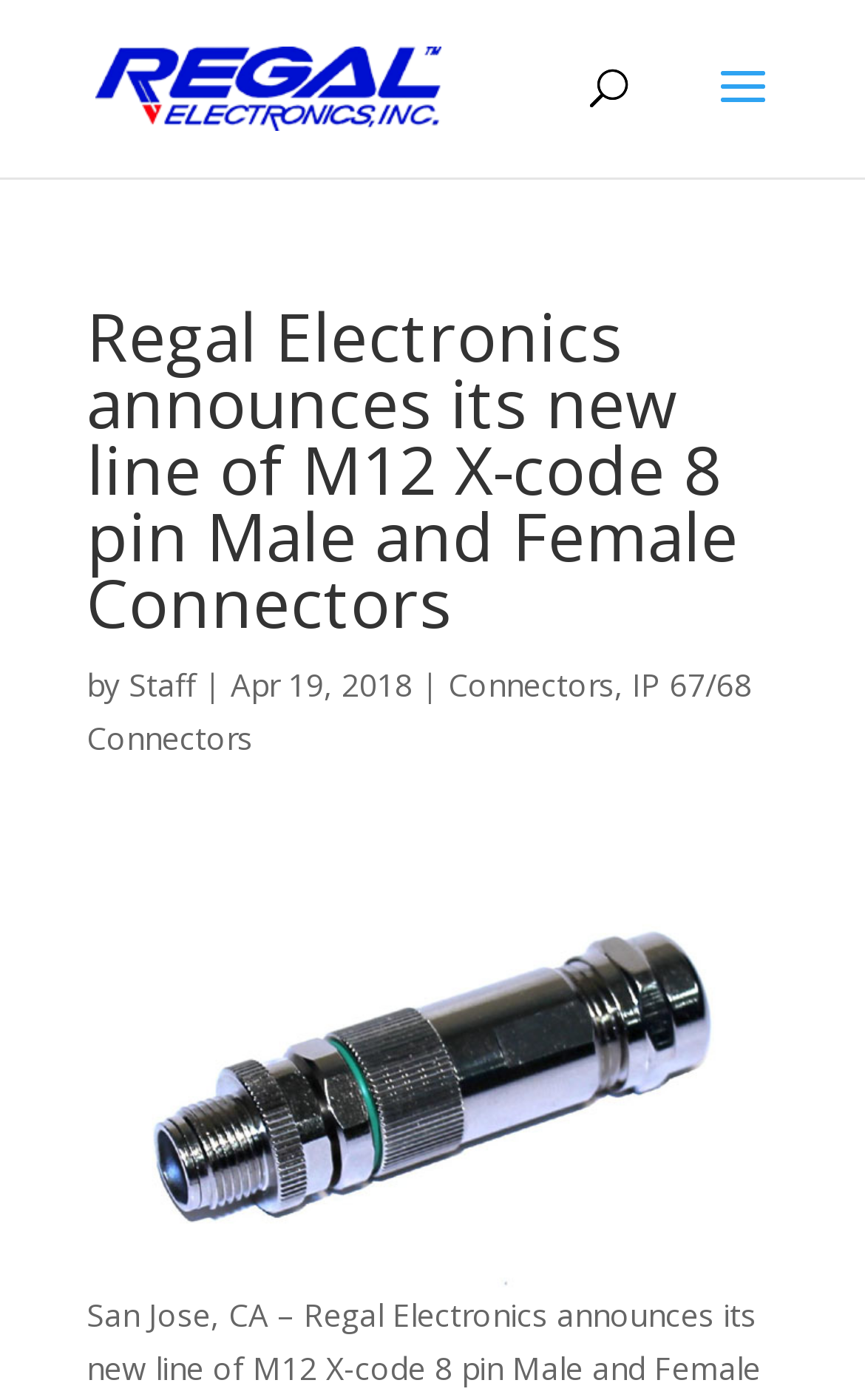Find the coordinates for the bounding box of the element with this description: "alt="Regal Electronics, Inc."".

[0.11, 0.046, 0.51, 0.076]